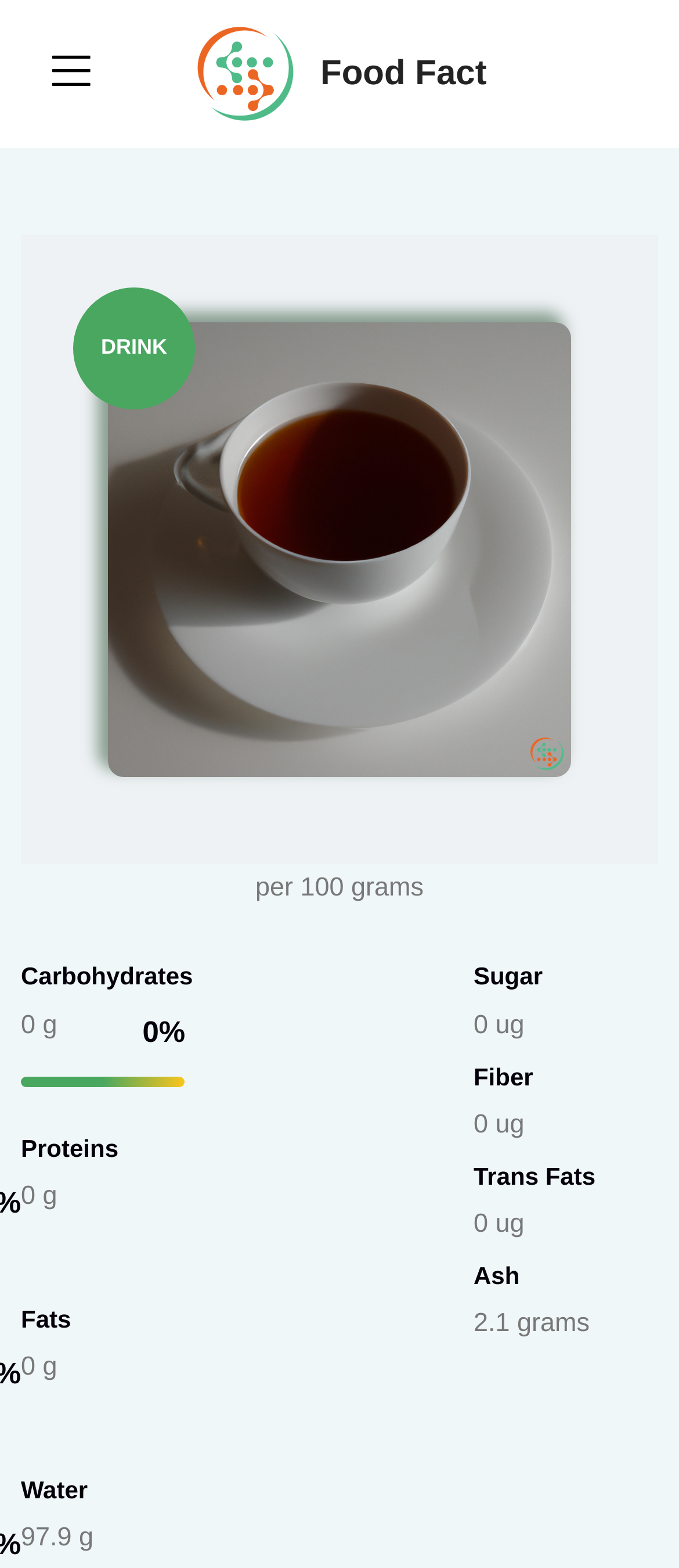Generate a thorough caption detailing the webpage content.

The webpage is about Black Tea nutrition data, providing detailed information on its nutritional content. At the top left corner, there is a button with an icon. Next to it, on the top center, is a link to "Food Fact" accompanied by a logo image. 

Below the top section, there is a large link to "Black Tea" with an image of Black Tea on the left side. To the right of the image, the text "per 100 grams" is displayed. 

The main content of the webpage is divided into sections, each describing a specific nutrient found in Black Tea. On the left side, there are labels for "Carbohydrates", "Proteins", "Fats", "Water", and other nutrients. Each label is accompanied by a progress bar and a text indicating the amount of the nutrient. For example, the "Carbohydrates" section has a progress bar with a value of 0% and a text "0%". 

On the right side, there are additional sections for "Sugar", "Fiber", "Trans Fats", and "Ash", each with a corresponding text indicating the amount of the nutrient. The webpage provides a comprehensive breakdown of Black Tea's nutritional content, making it easy to learn about its vitamins, minerals, amino acid, and lipid profiles.